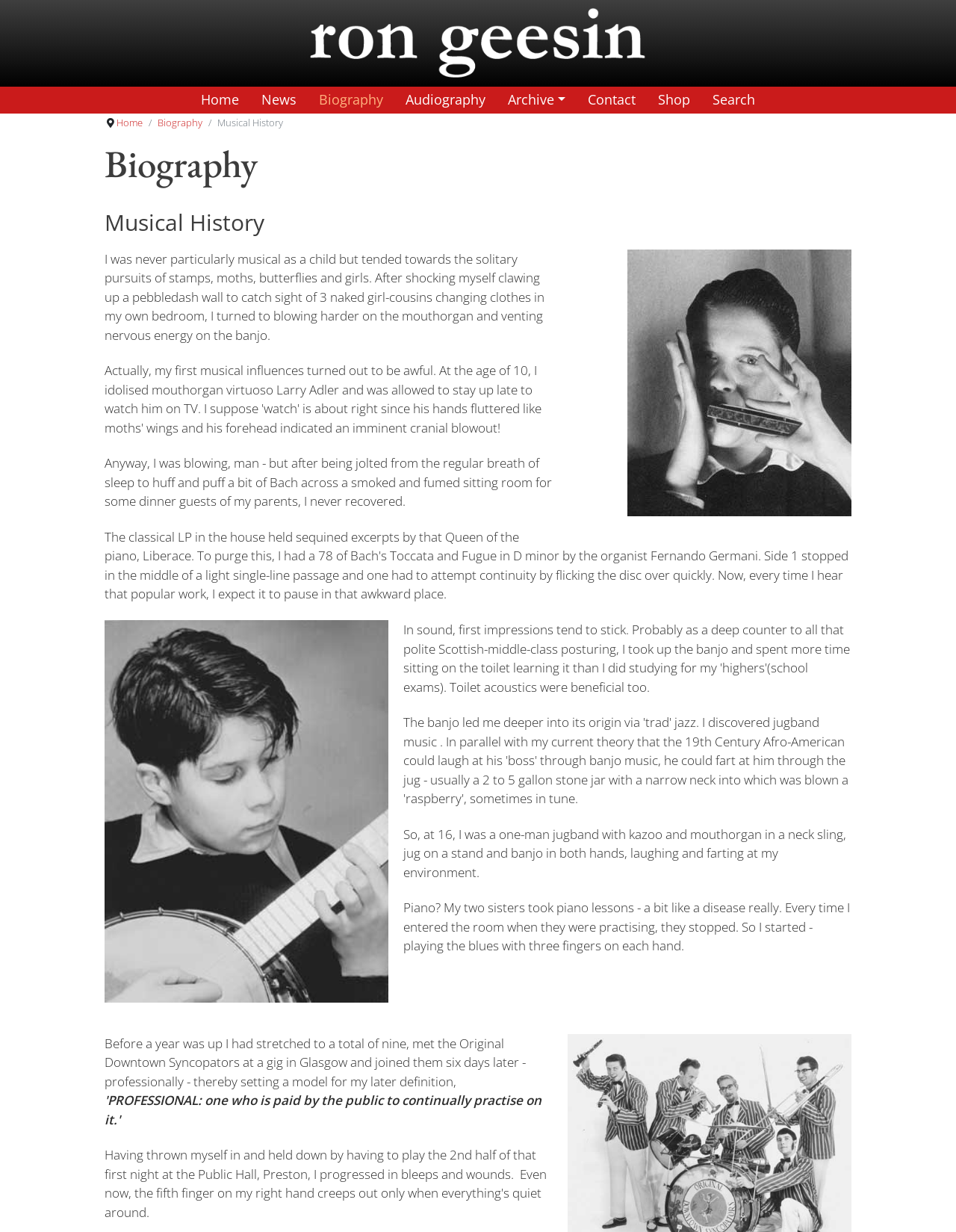Please specify the bounding box coordinates of the clickable region necessary for completing the following instruction: "Click on the Search link". The coordinates must consist of four float numbers between 0 and 1, i.e., [left, top, right, bottom].

[0.733, 0.07, 0.801, 0.092]